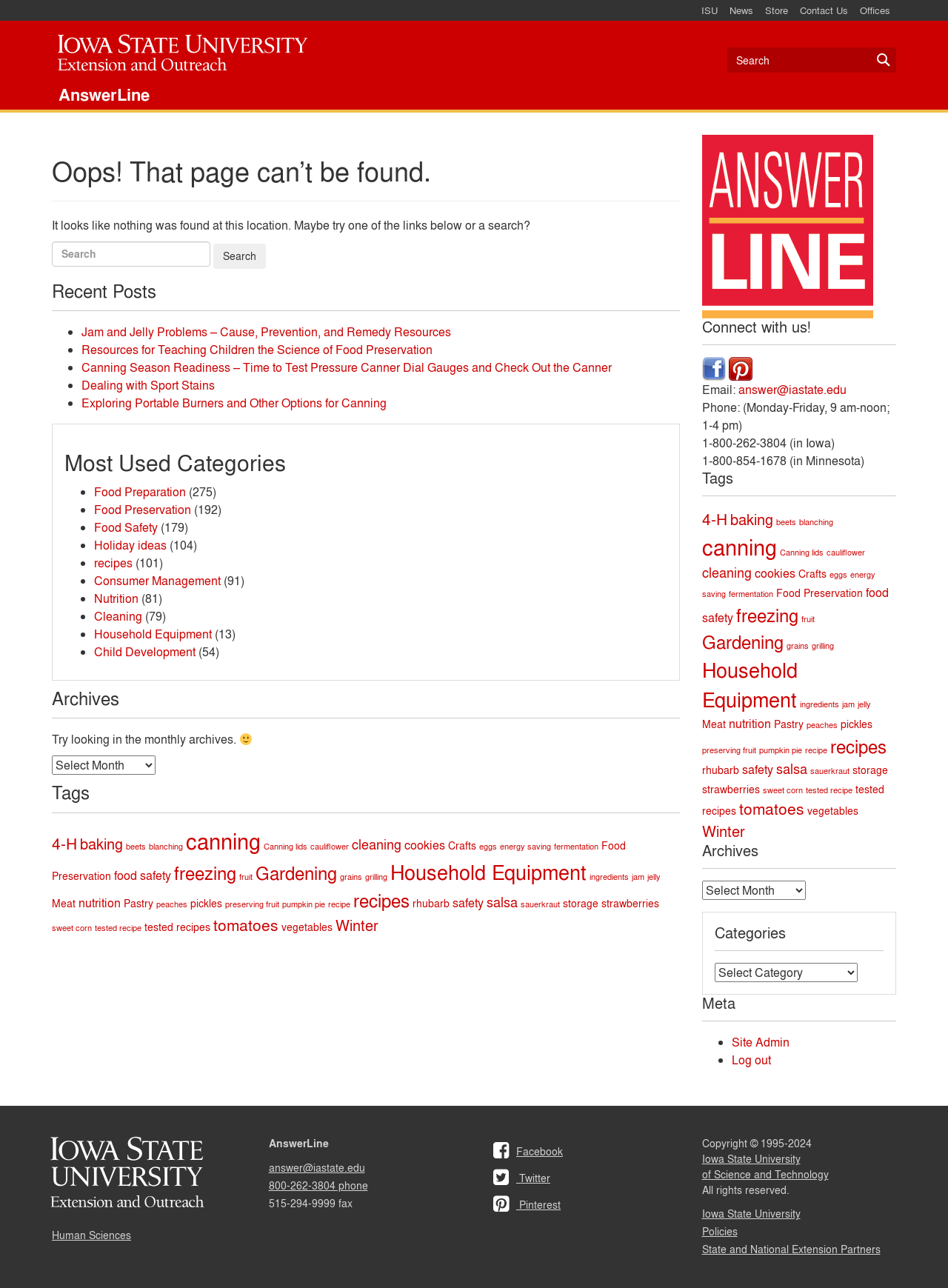Locate the bounding box coordinates of the area you need to click to fulfill this instruction: 'Click on the 'AnswerLine' link'. The coordinates must be in the form of four float numbers ranging from 0 to 1: [left, top, right, bottom].

[0.062, 0.064, 0.158, 0.083]